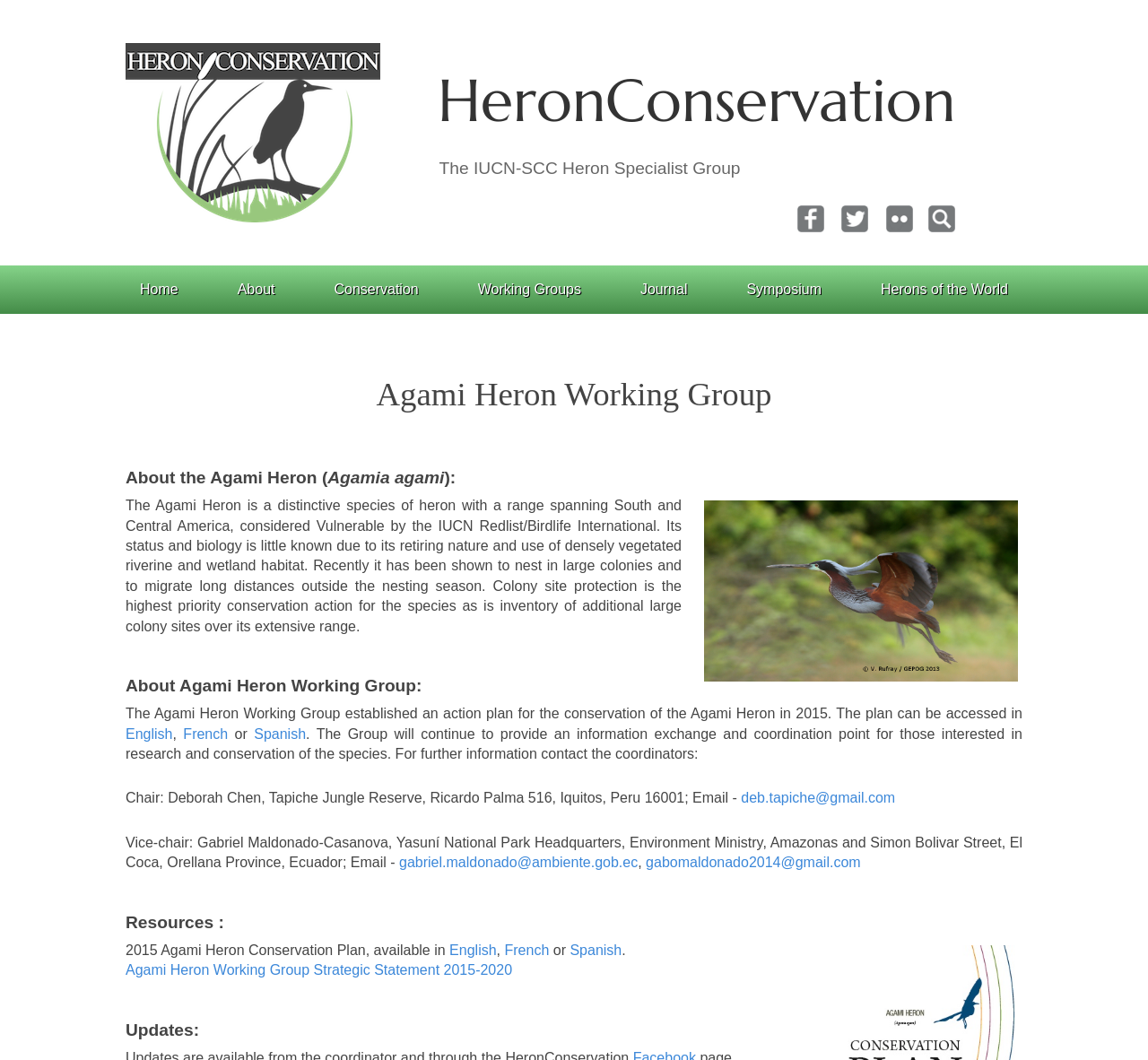Answer the question below in one word or phrase:
What social media platforms are linked on the webpage?

Facebook, Twitter, Flickr